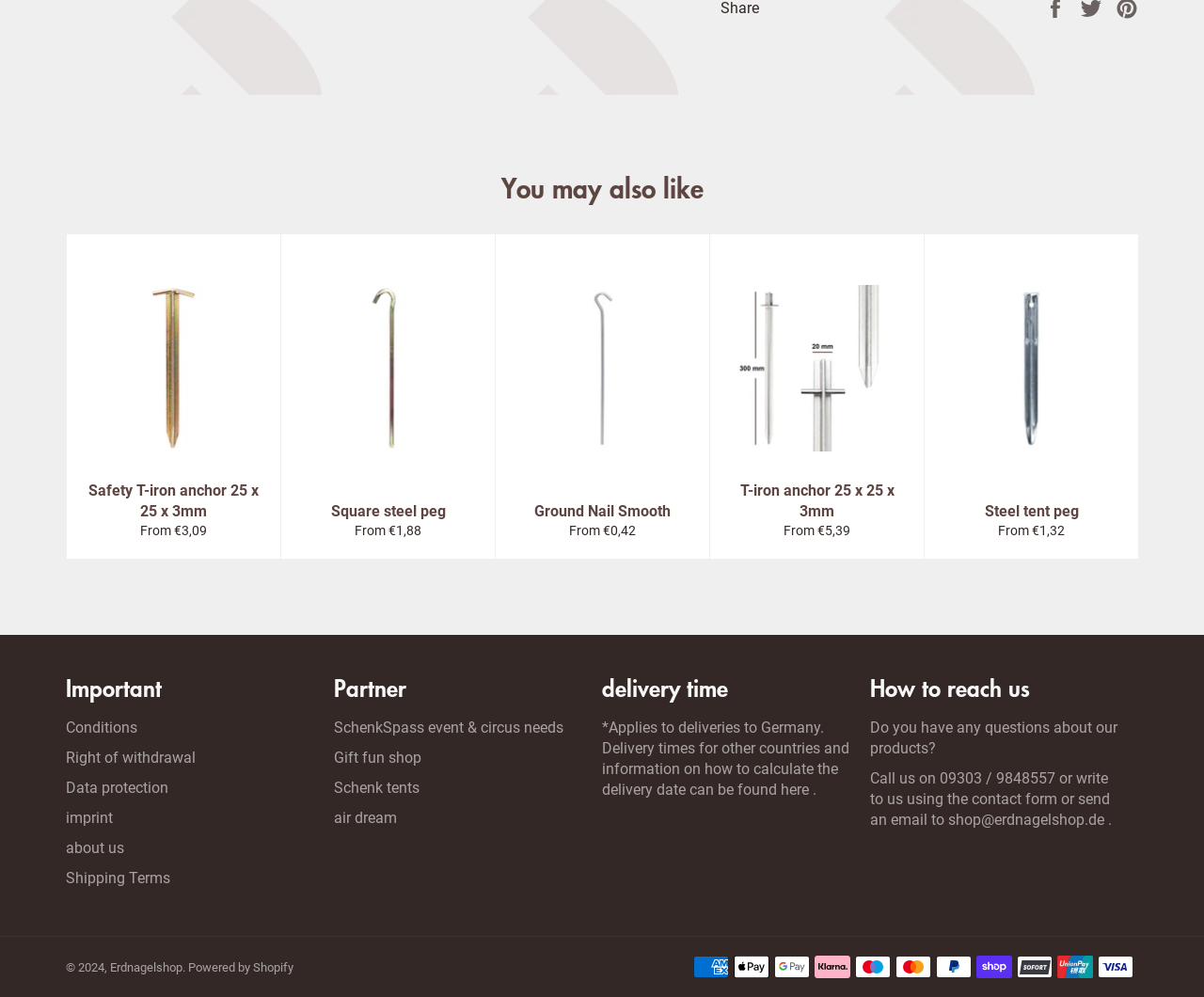Identify the bounding box for the UI element described as: "can be found here". Ensure the coordinates are four float numbers between 0 and 1, formatted as [left, top, right, bottom].

[0.573, 0.755, 0.672, 0.773]